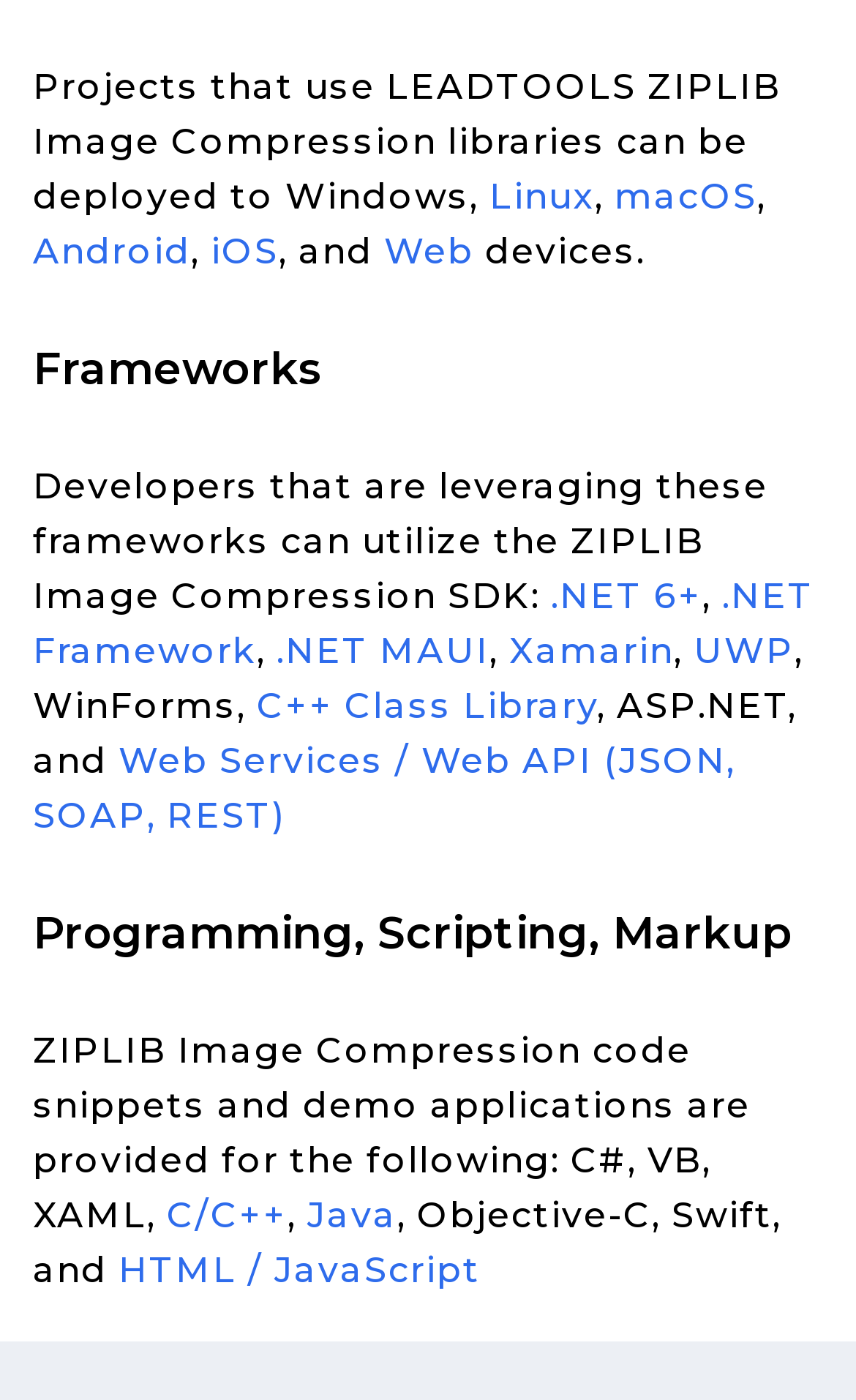Provide a brief response to the question below using one word or phrase:
What platforms can projects using LEADTOOLS ZIPLIB be deployed to?

Windows, Linux, macOS, Android, iOS, Web